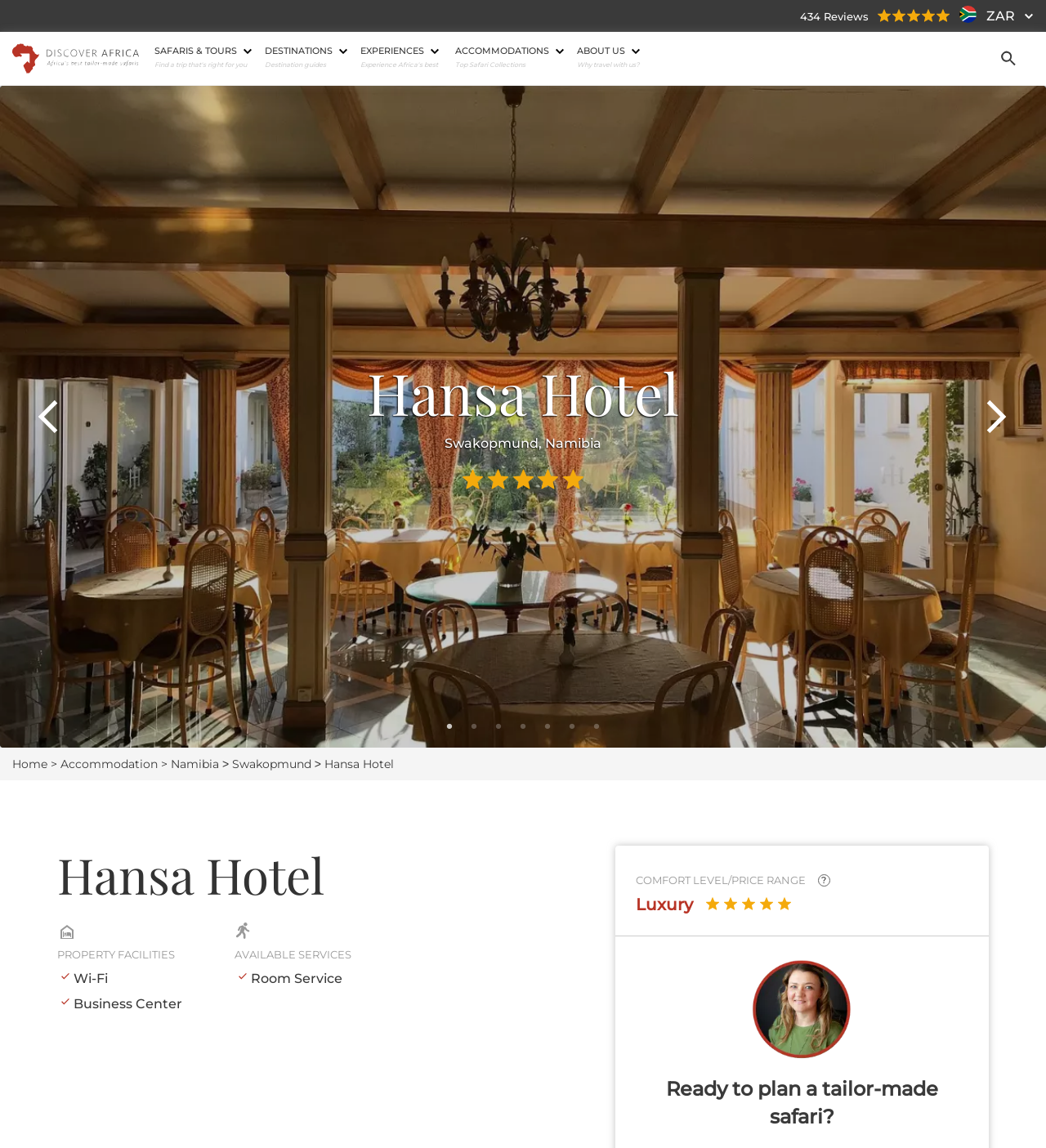Describe the entire webpage, focusing on both content and design.

The webpage is about Hansa Hotel, a luxury hotel accommodation in Swakopmund, Namibia. At the top, there is a navigation menu with links to "Discover Africa", "SAFARIS & TOURS", "DESTINATIONS", "EXPERIENCES", "ACCOMMODATIONS", and "ABOUT US". Below the navigation menu, there is a large image that spans the entire width of the page.

On the left side of the page, there is a section with a heading "Hansa Hotel" and a subheading "Swakopmund, Namibia". Below this section, there are several images of hotel facilities, including a business center and Wi-Fi availability.

On the right side of the page, there is a section with a heading "PROPERTY FACILITIES" and a list of available services, including room service. Below this section, there is a table with information about the comfort level and price range of the hotel, which is categorized as luxury.

At the bottom of the page, there is a breadcrumb navigation menu with links to "Home", "Accommodation", "Namibia", and "Swakopmund". There is also a large image that spans the entire width of the page.

Throughout the page, there are several images and icons, including a tablist with 7 tabs, each representing a different aspect of the hotel. The tabs are labeled "1 of 7", "2 of 7", and so on.